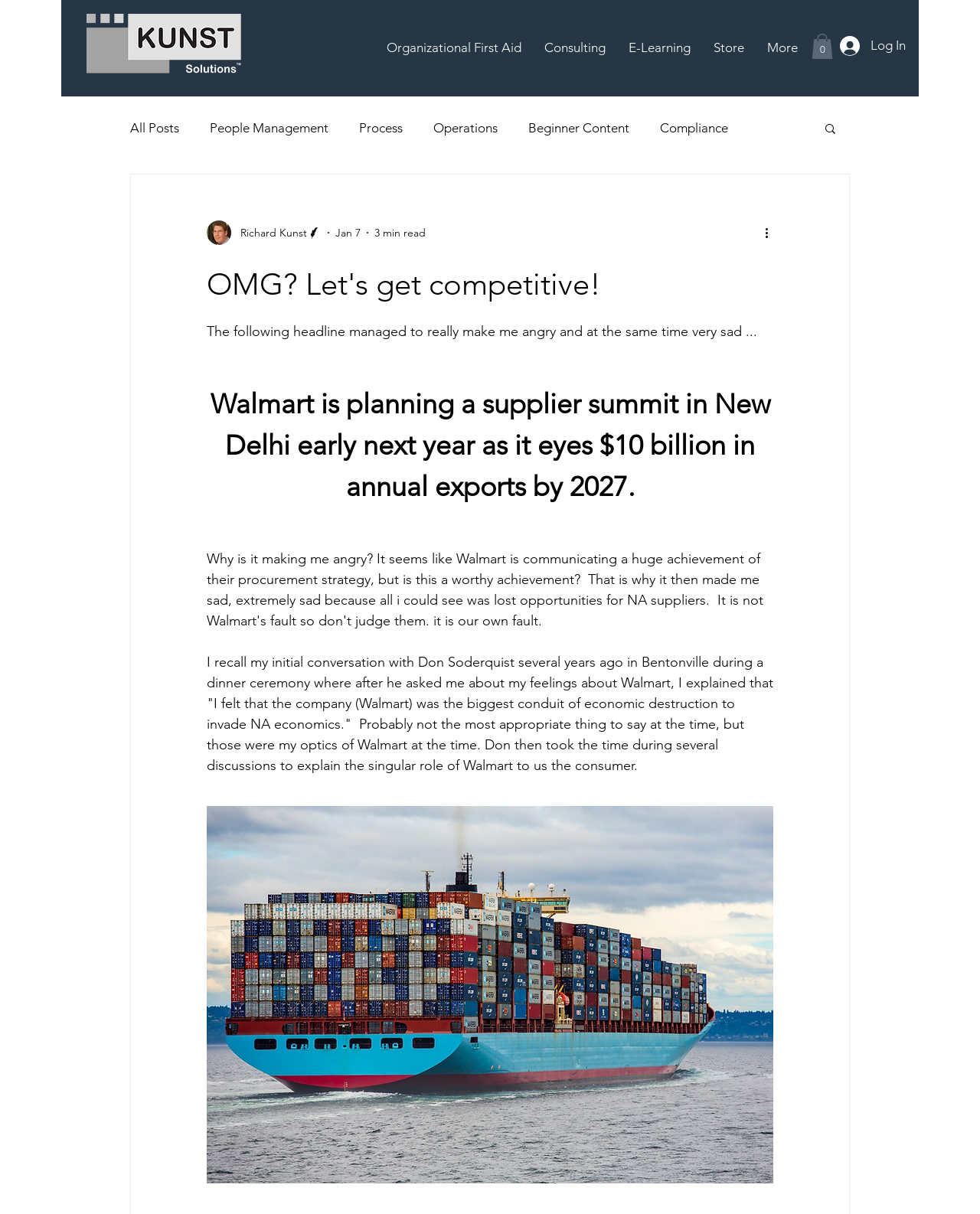Based on the element description, predict the bounding box coordinates (top-left x, top-left y, bottom-right x, bottom-right y) for the UI element in the screenshot: aria-label="More actions"

[0.778, 0.184, 0.797, 0.199]